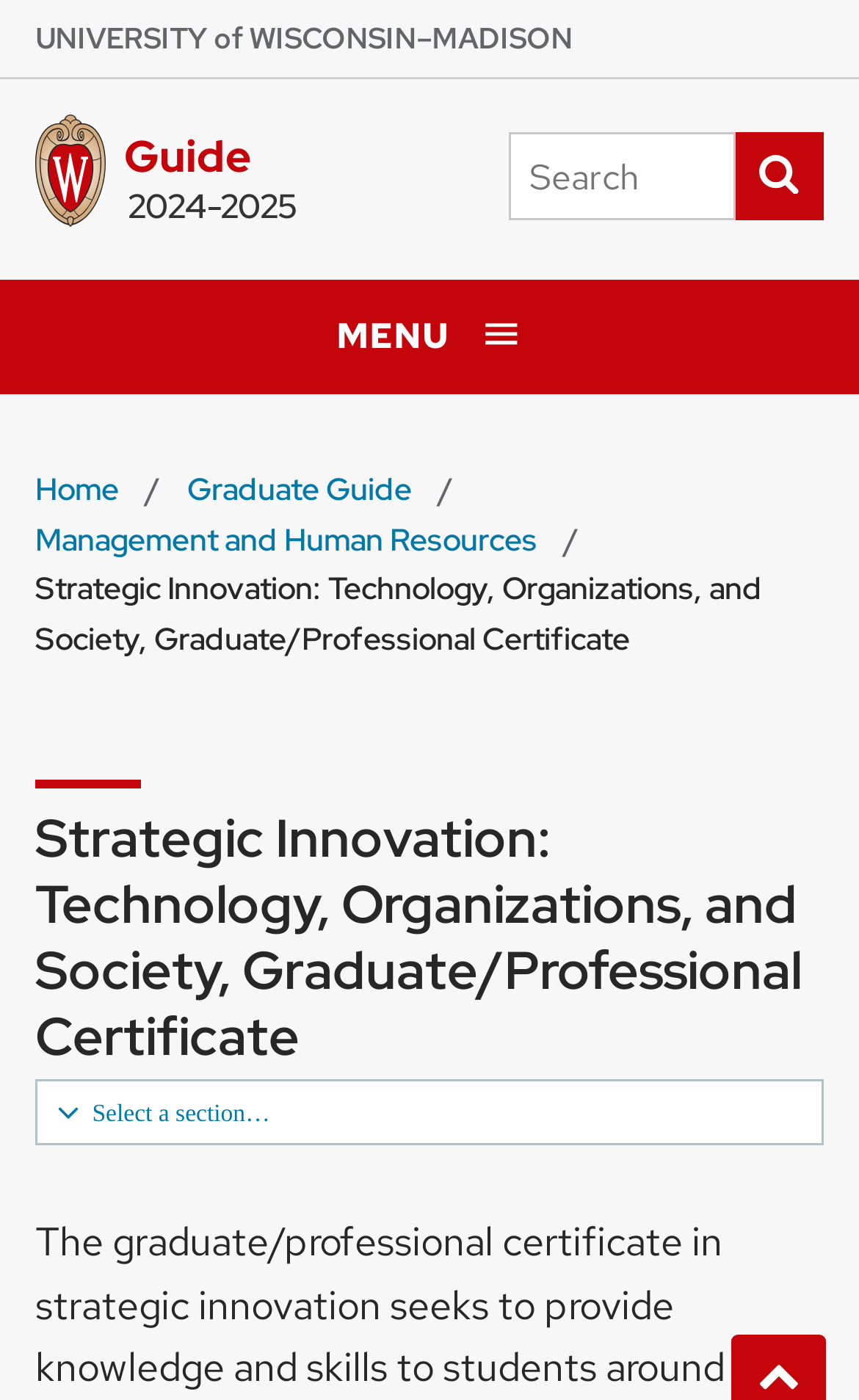What is the function of the button at the top-left corner?
Please provide a full and detailed response to the question.

I found the answer by looking at the top-left corner of the webpage, where I saw a button with the text 'Open menu', which suggests that the function of the button is to open a menu.